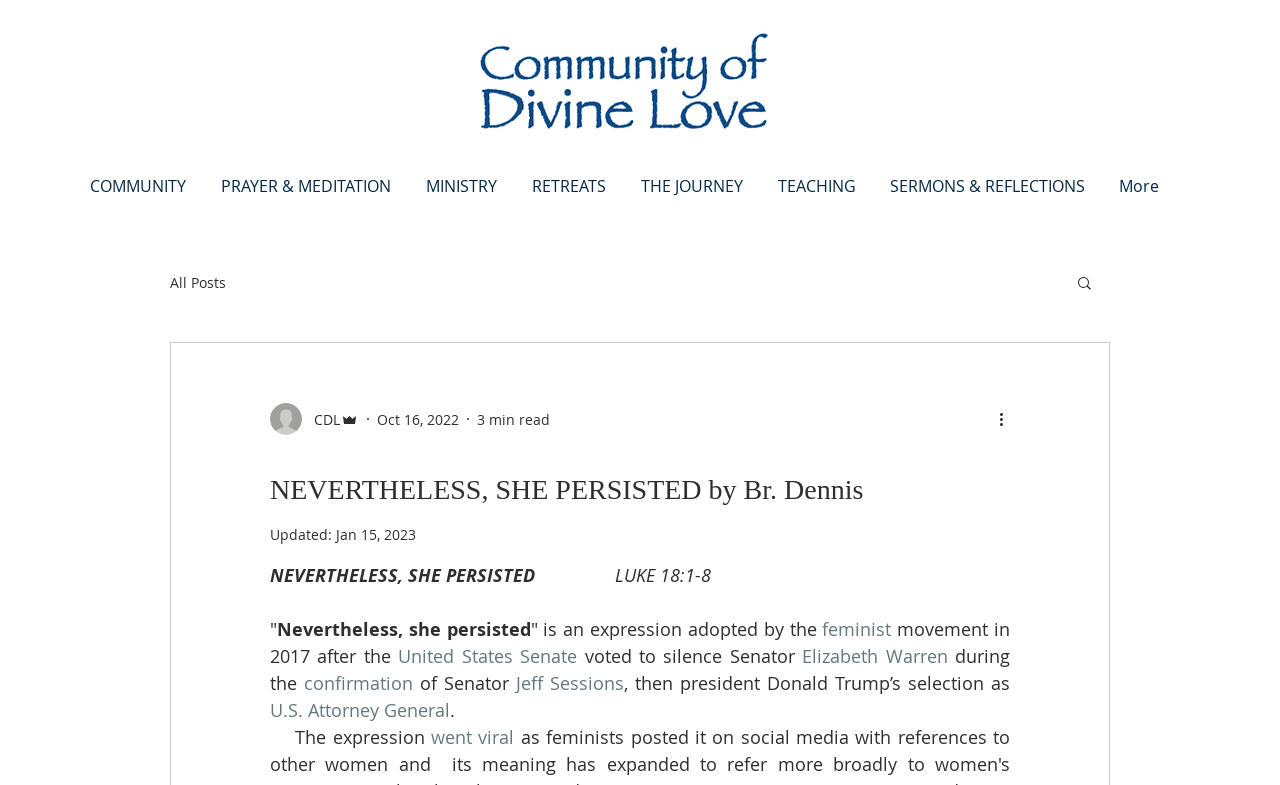Generate the title text from the webpage.

NEVERTHELESS, SHE PERSISTED by Br. Dennis